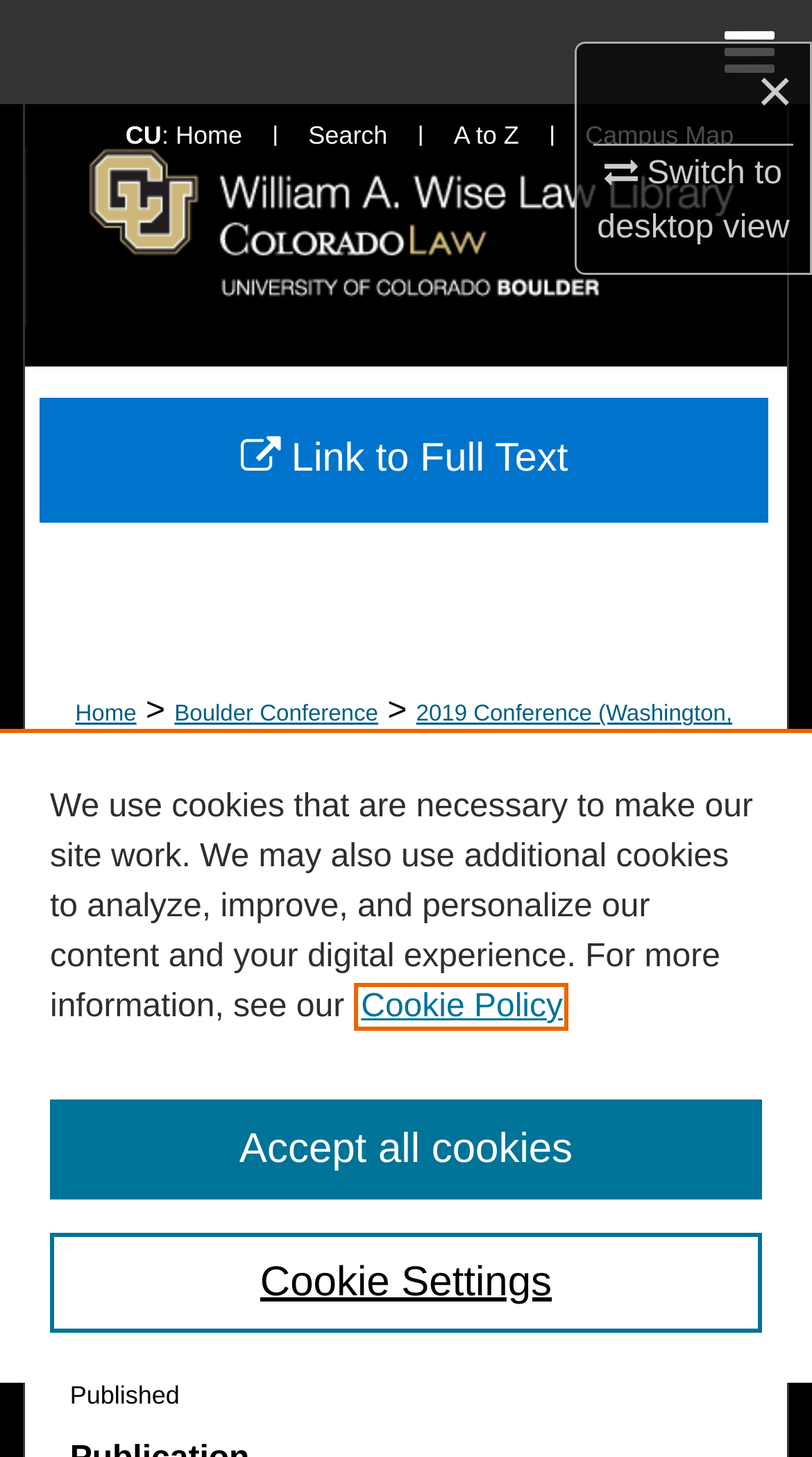Using details from the image, please answer the following question comprehensively:
What is the name of the conference mentioned in the webpage?

I found the answer by looking at the breadcrumb navigation section of the webpage, which lists '2019 Conference (Washington, D.C.)' as one of the navigation links.